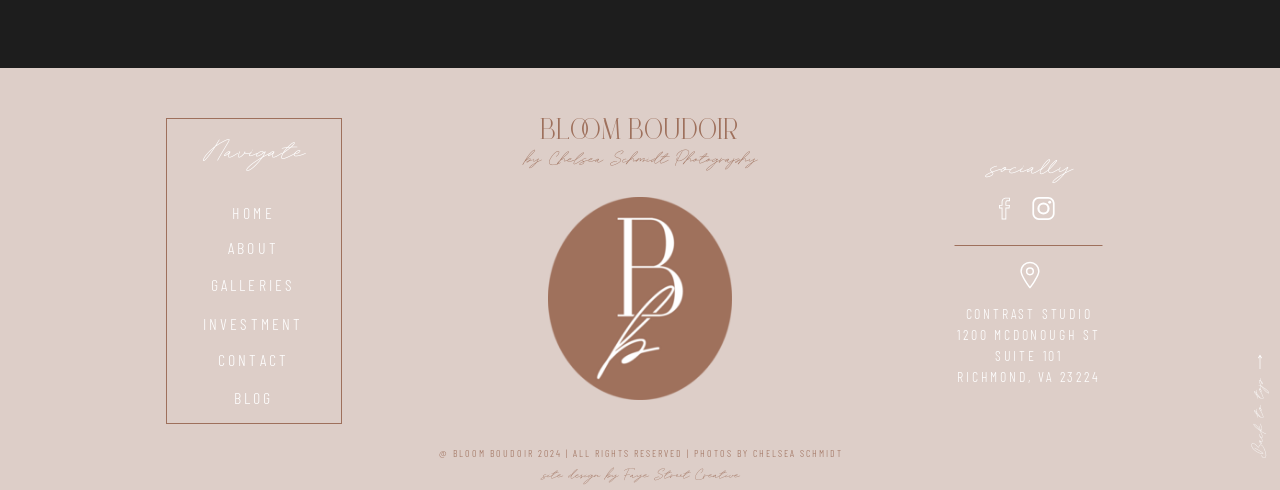Find the bounding box of the UI element described as follows: "Back to top".

[0.974, 0.771, 0.989, 0.937]